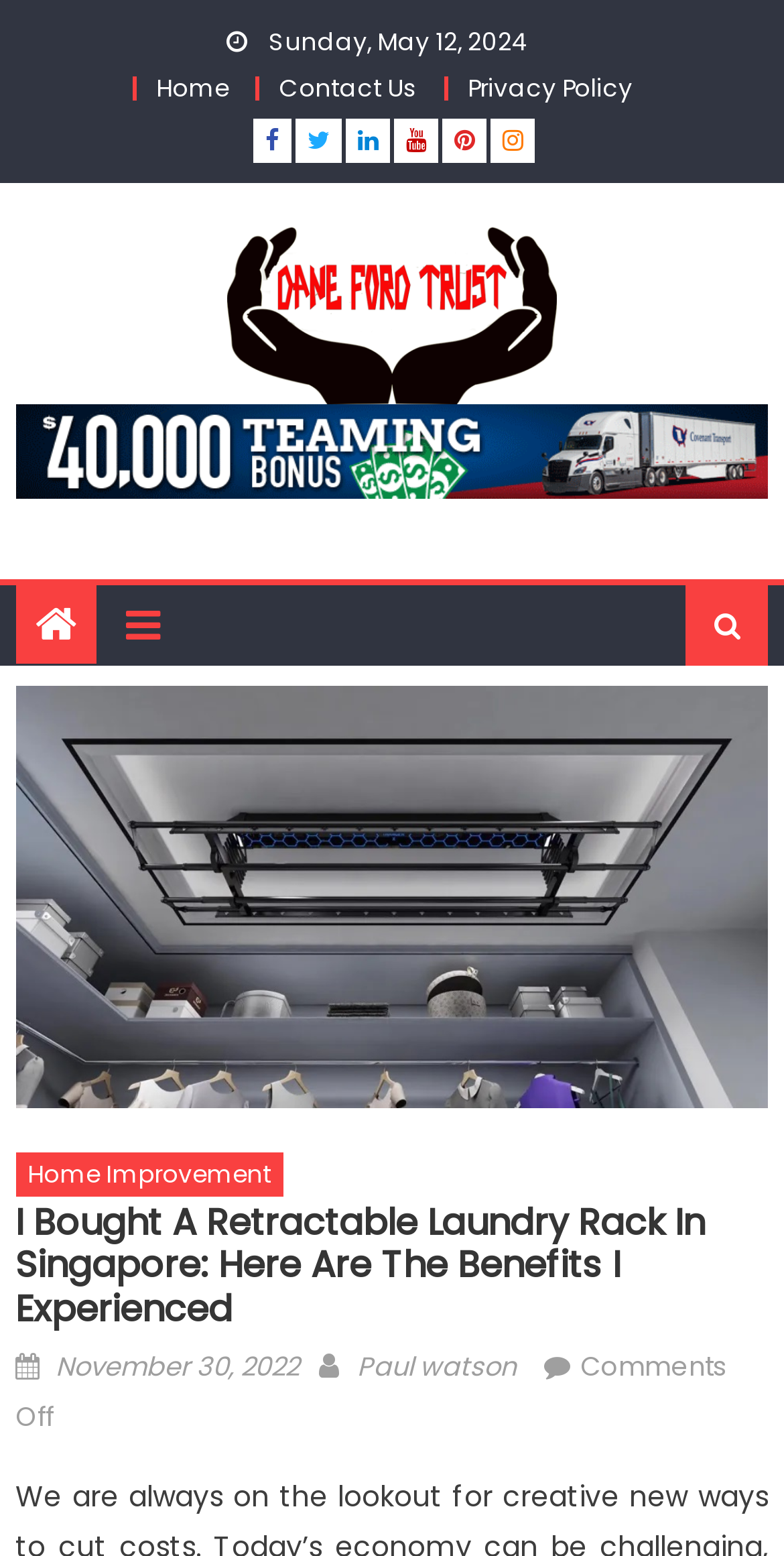Your task is to extract the text of the main heading from the webpage.

I Bought A Retractable Laundry Rack In Singapore: Here Are The Benefits I Experienced 